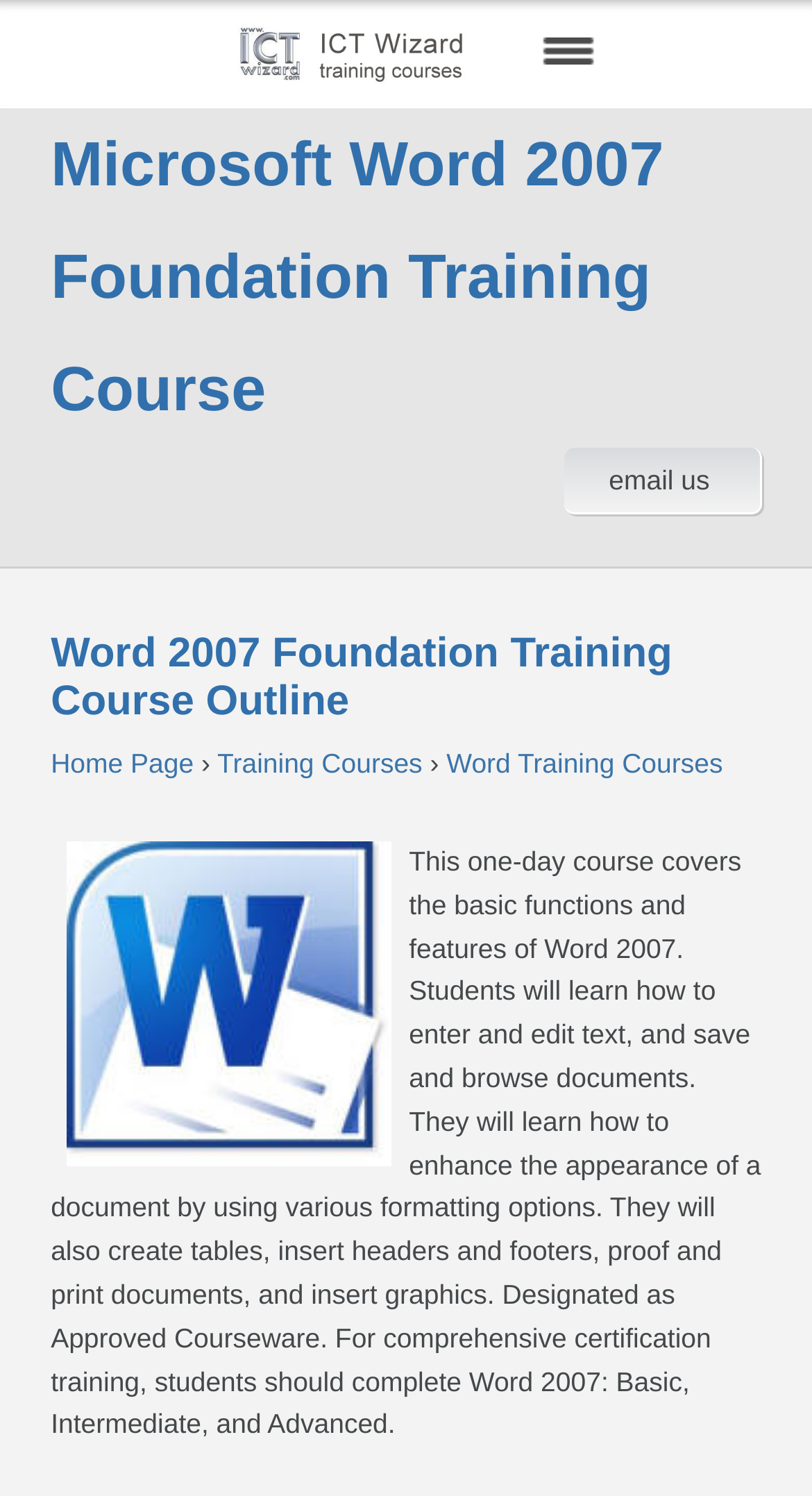Please determine the primary heading and provide its text.

Microsoft Word 2007 Foundation Training Course